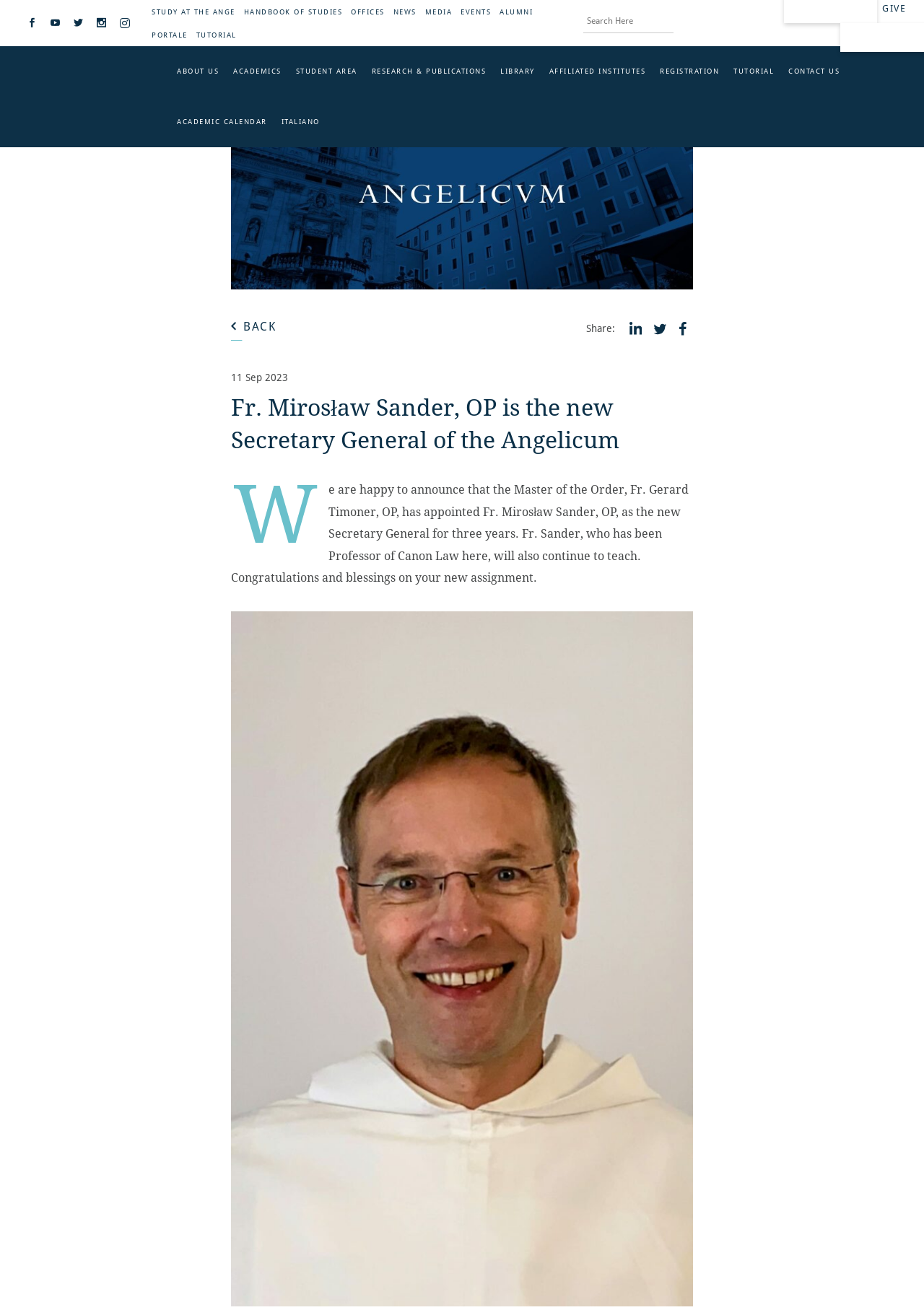Locate the bounding box coordinates of the element that should be clicked to execute the following instruction: "Search for something".

[0.632, 0.007, 0.729, 0.025]